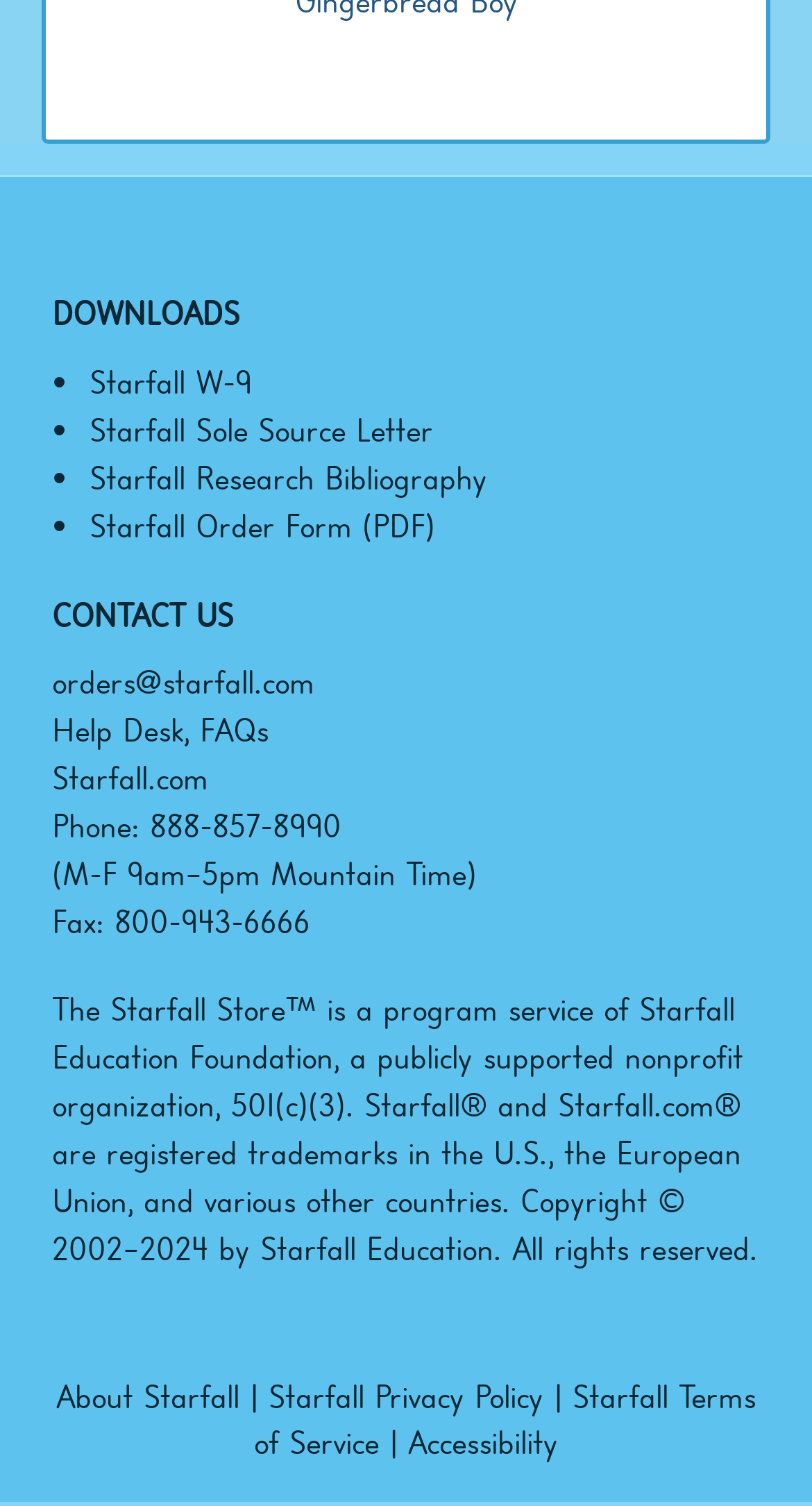Provide a short answer using a single word or phrase for the following question: 
What is the operating time of the help desk?

9am-5pm M-F